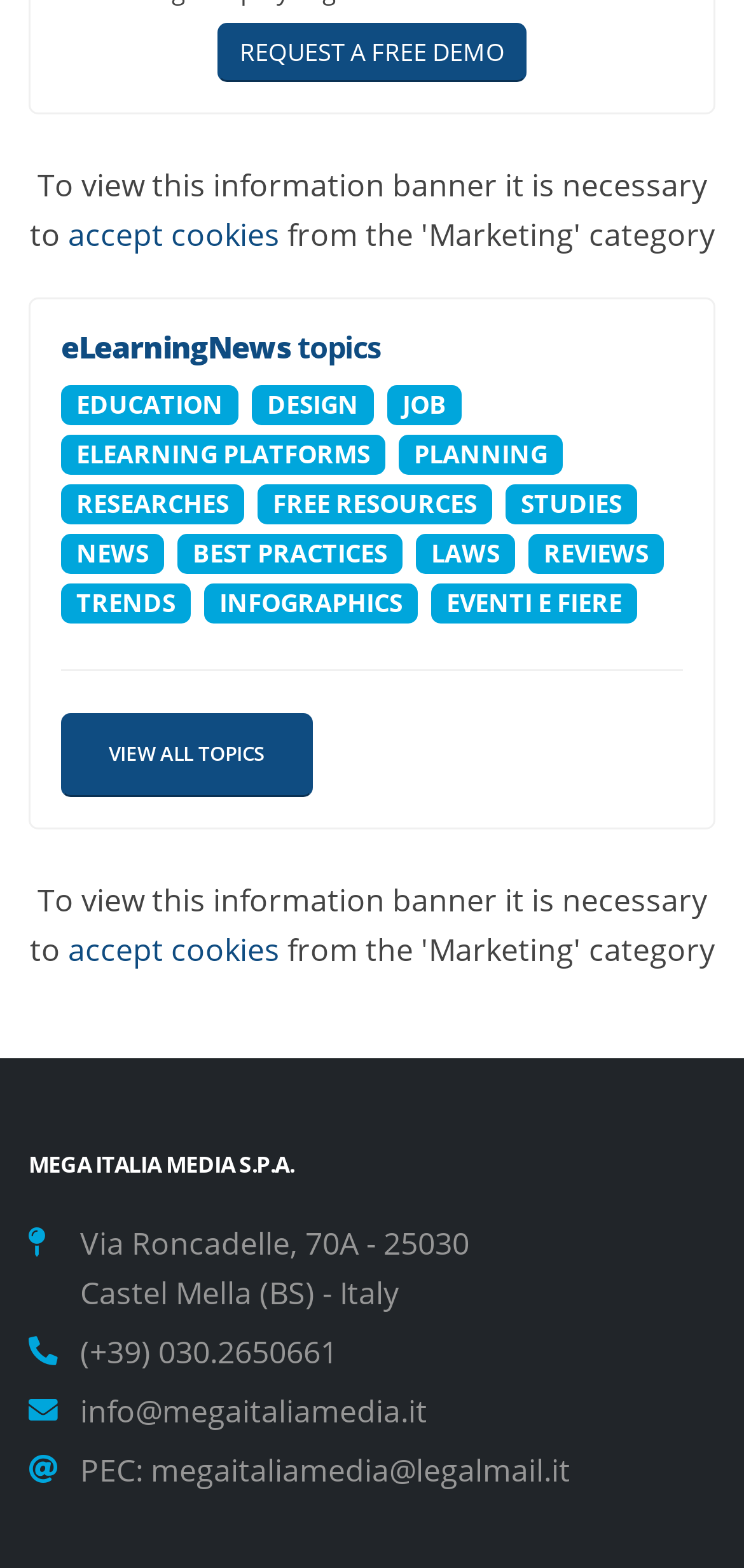Using details from the image, please answer the following question comprehensively:
What is the purpose of the 'REQUEST A FREE DEMO' link?

The 'REQUEST A FREE DEMO' link is likely a call-to-action button that allows users to request a free demo of a product or service, possibly related to eLearning or education.